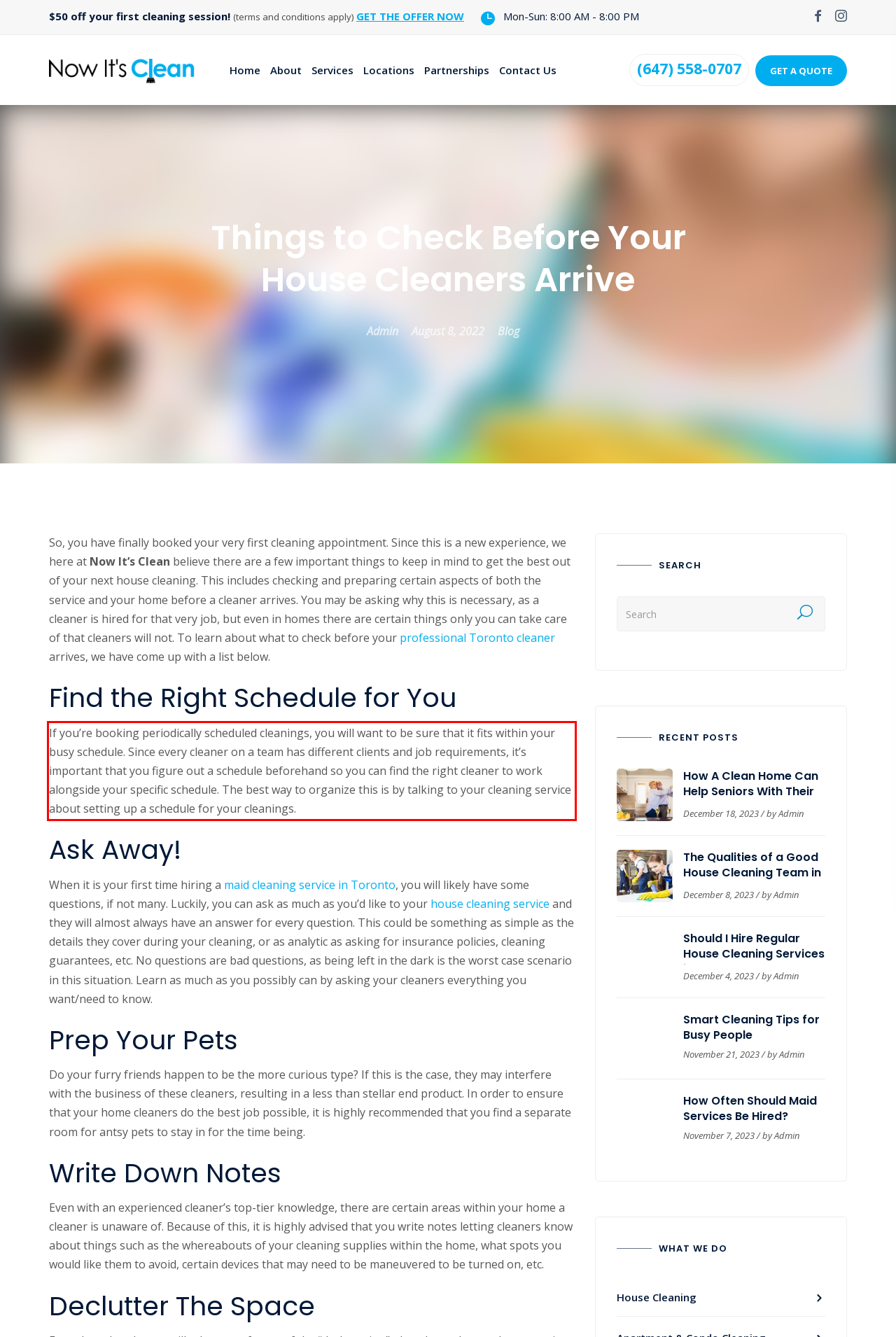Inspect the webpage screenshot that has a red bounding box and use OCR technology to read and display the text inside the red bounding box.

If you’re booking periodically scheduled cleanings, you will want to be sure that it fits within your busy schedule. Since every cleaner on a team has different clients and job requirements, it’s important that you figure out a schedule beforehand so you can find the right cleaner to work alongside your specific schedule. The best way to organize this is by talking to your cleaning service about setting up a schedule for your cleanings.